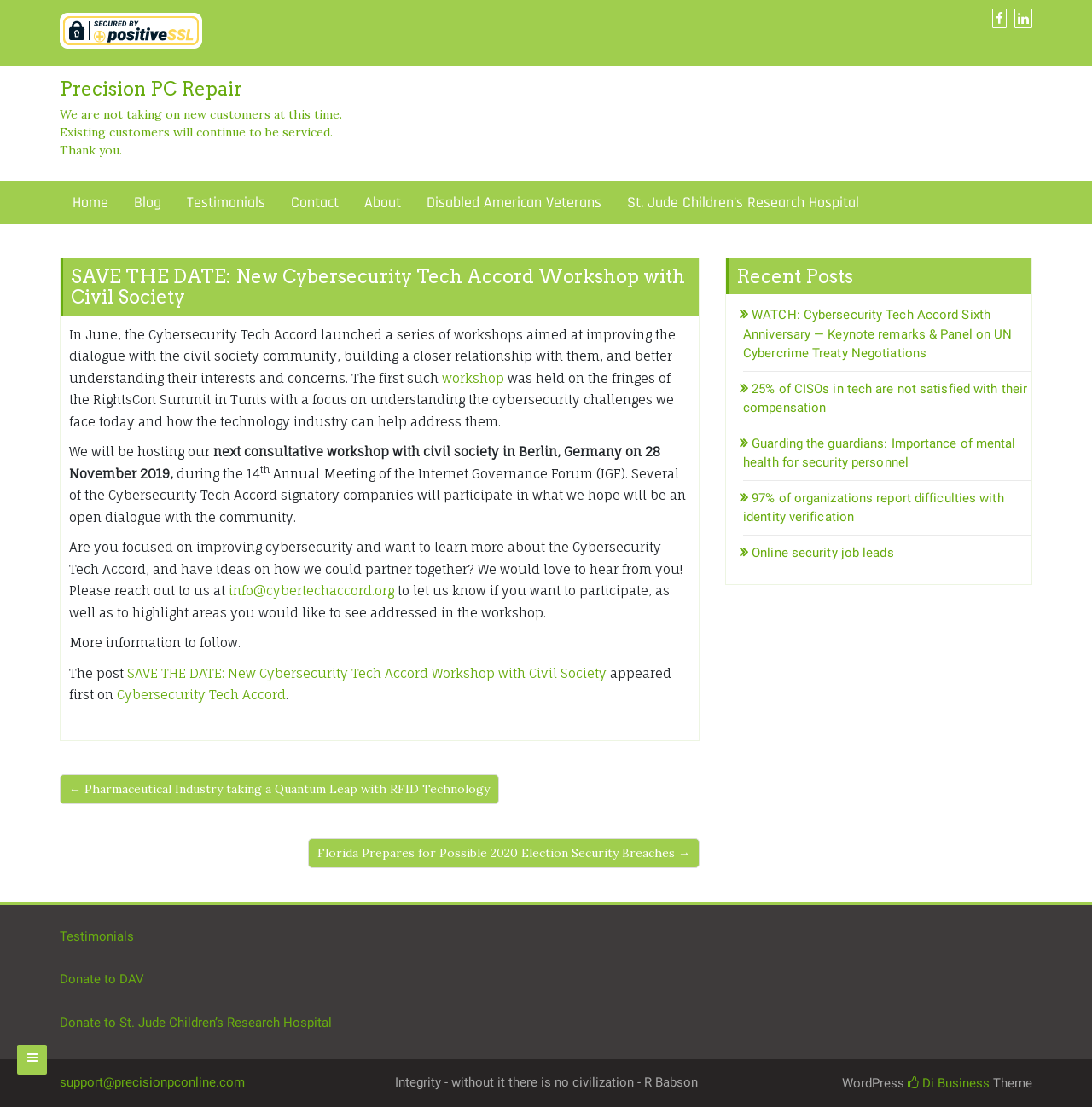What is the name of the organization hosting the workshop?
Please provide a comprehensive answer based on the visual information in the image.

The answer can be found in the text 'In June, the Cybersecurity Tech Accord launched a series of workshops...' which indicates that the organization hosting the workshop is the Cybersecurity Tech Accord.